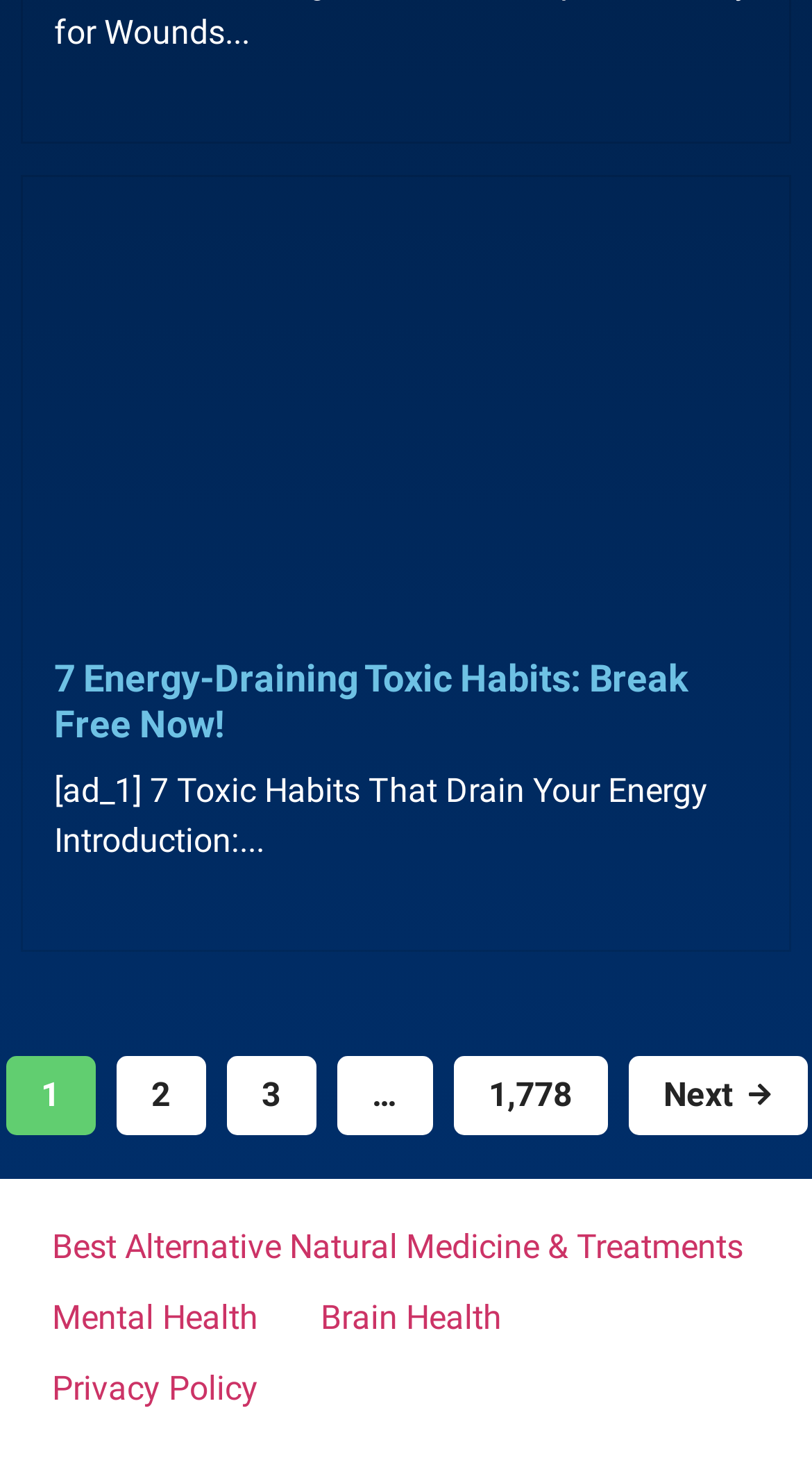Please locate the bounding box coordinates of the element that needs to be clicked to achieve the following instruction: "Read about best alternative natural medicine and treatments". The coordinates should be four float numbers between 0 and 1, i.e., [left, top, right, bottom].

[0.026, 0.832, 0.954, 0.88]